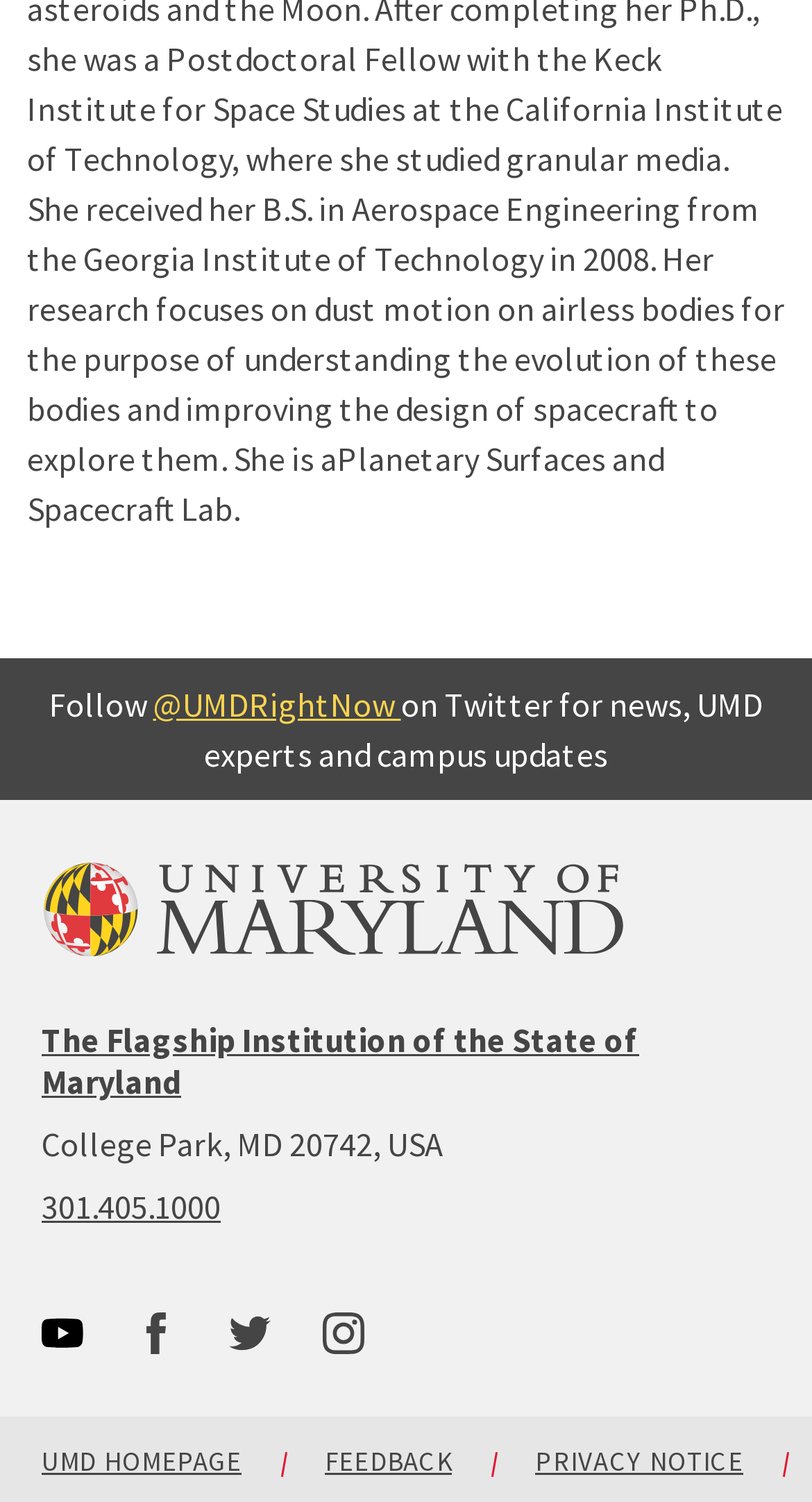Determine the bounding box coordinates of the UI element described below. Use the format (top-left x, top-left y, bottom-right x, bottom-right y) with floating point numbers between 0 and 1: aria-label="instagram website"

[0.397, 0.874, 0.449, 0.902]